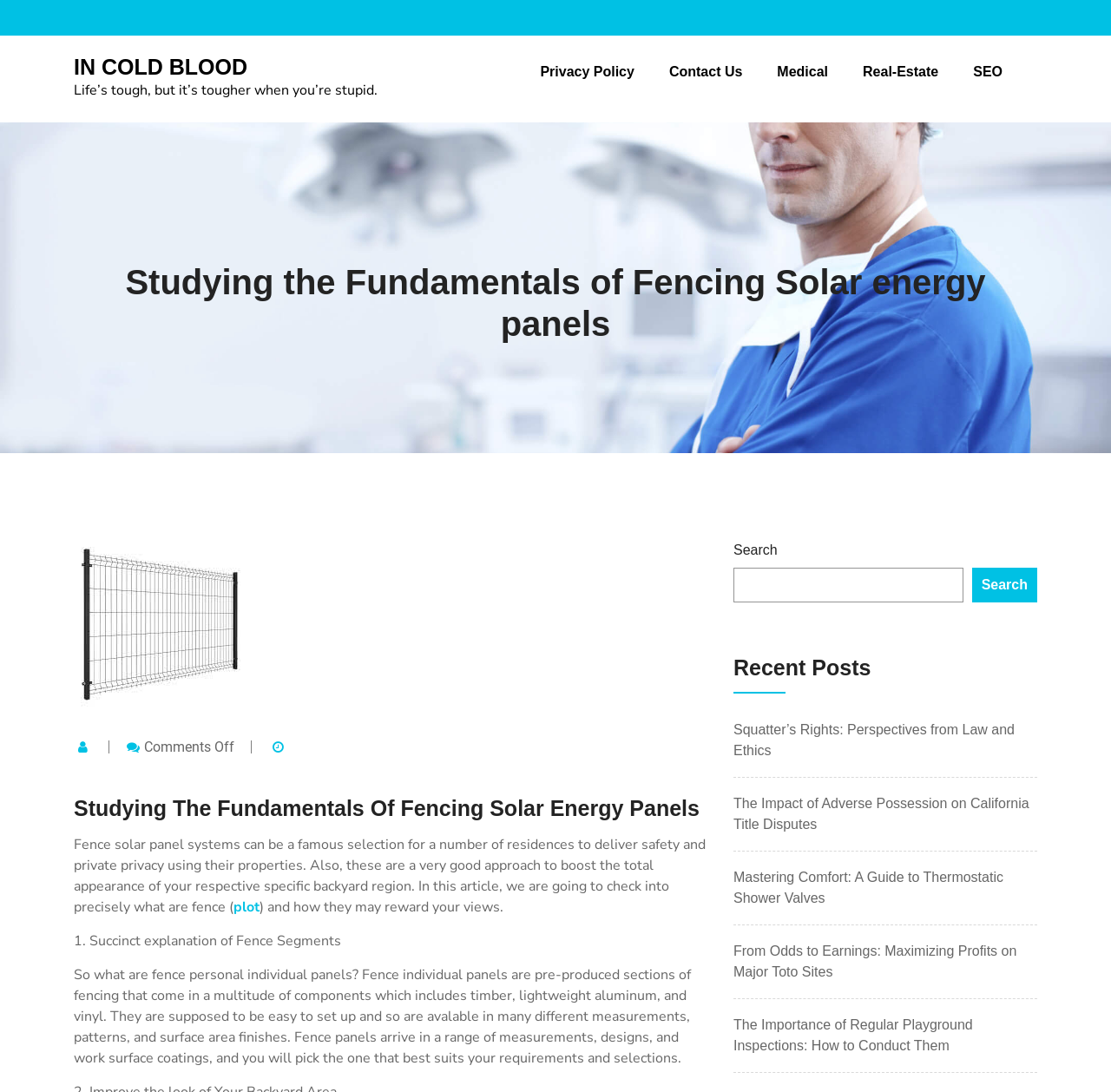Reply to the question with a single word or phrase:
What is the purpose of fence solar panel systems?

Safety and private privacy